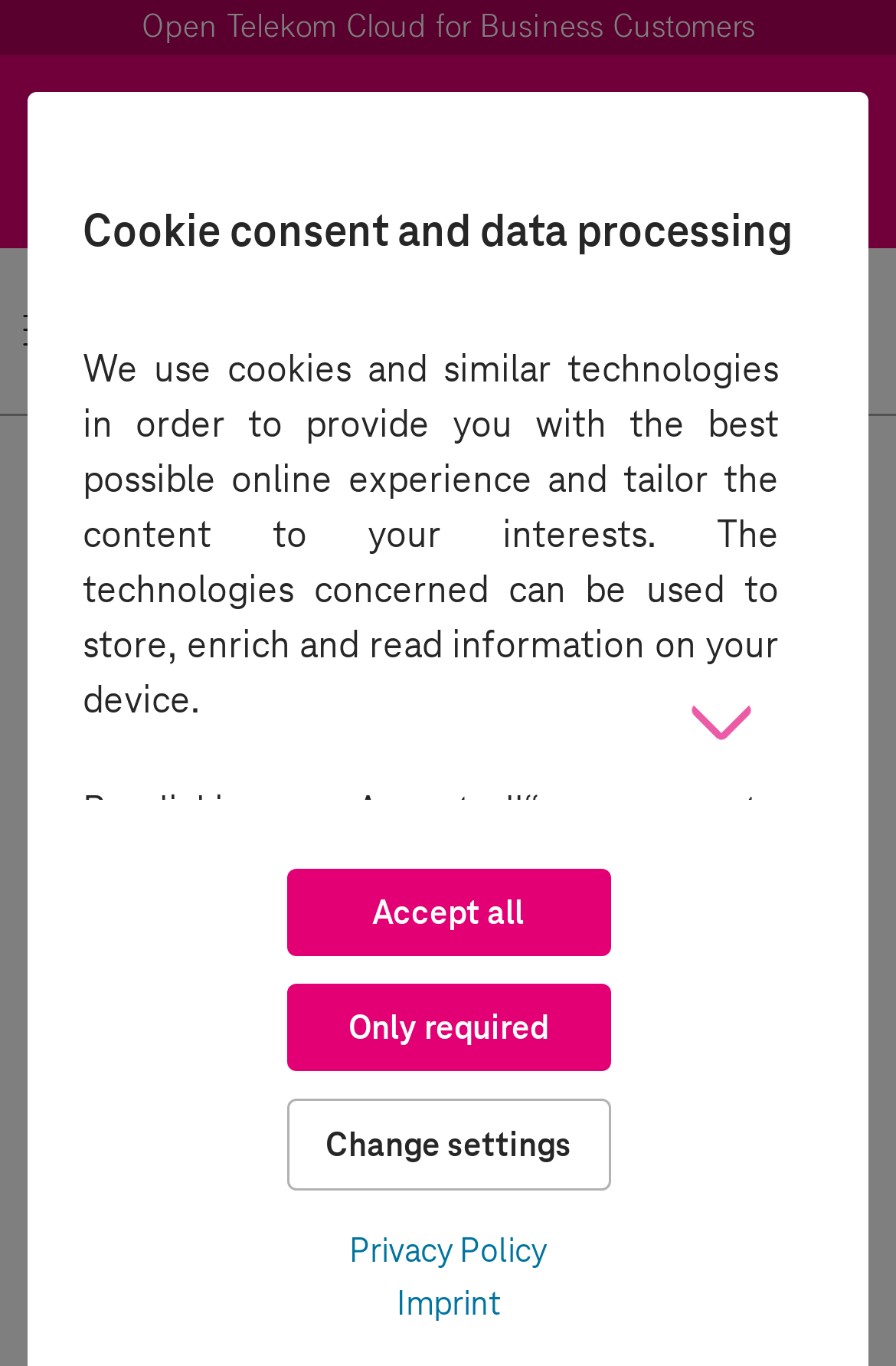Refer to the image and offer a detailed explanation in response to the question: What language is the webpage currently in?

The language of the webpage can be determined by looking at the static text 'EN' located at the top right corner of the webpage.